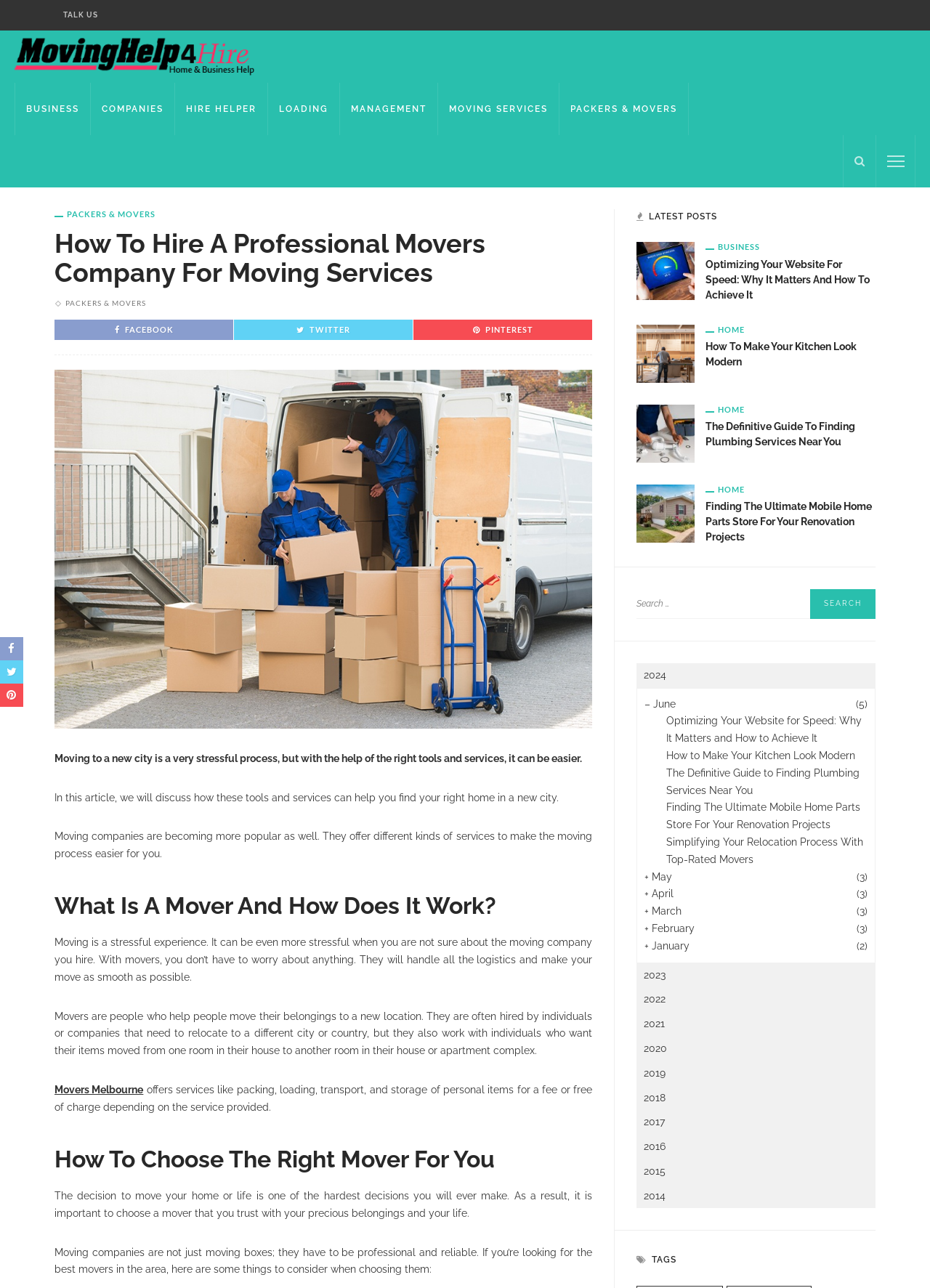Identify the bounding box coordinates of the element that should be clicked to fulfill this task: "Click on 'TALK US'". The coordinates should be provided as four float numbers between 0 and 1, i.e., [left, top, right, bottom].

[0.059, 0.0, 0.115, 0.024]